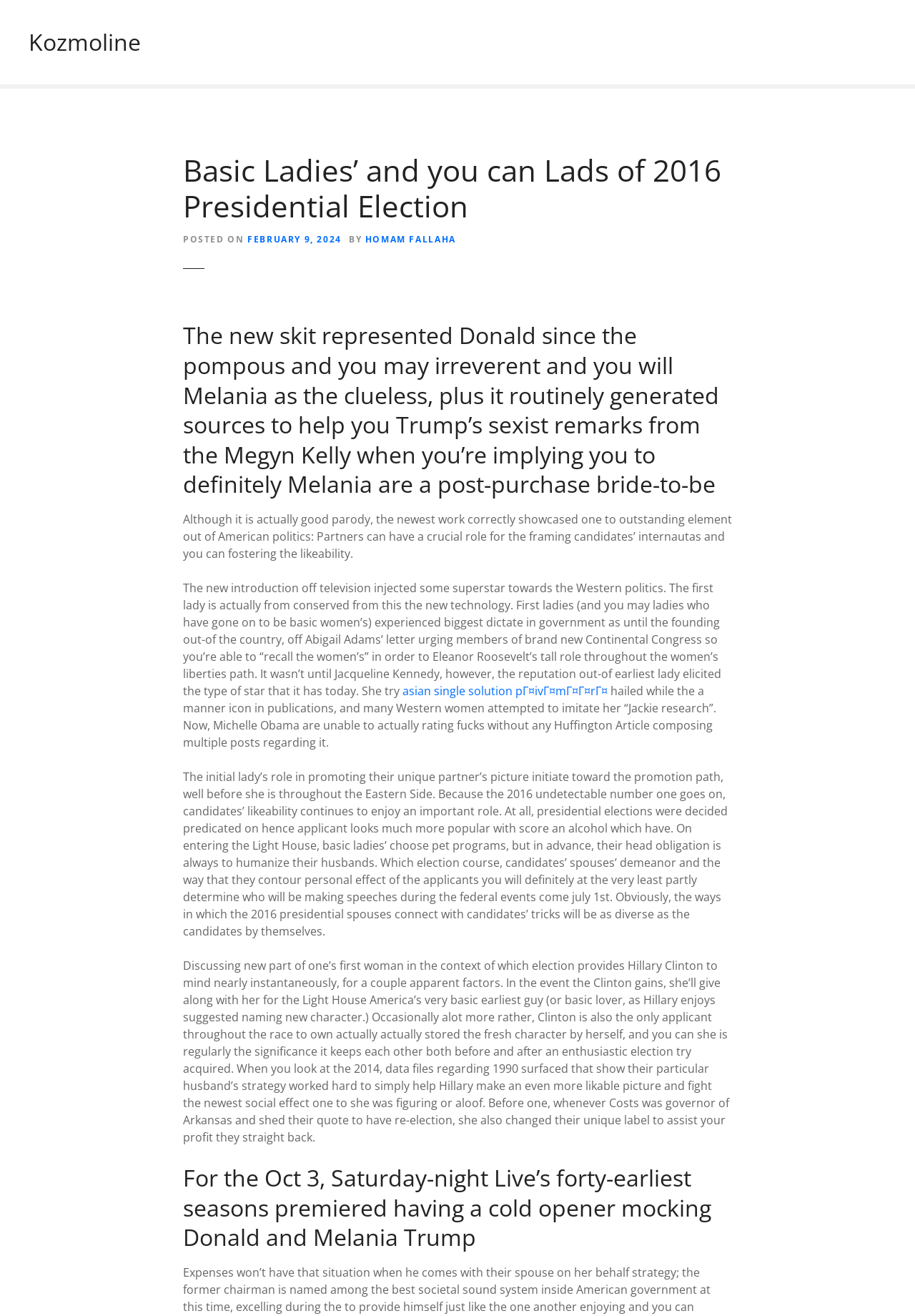Given the element description, predict the bounding box coordinates in the format (top-left x, top-left y, bottom-right x, bottom-right y), using floating point numbers between 0 and 1: Kozmoline

[0.031, 0.02, 0.154, 0.043]